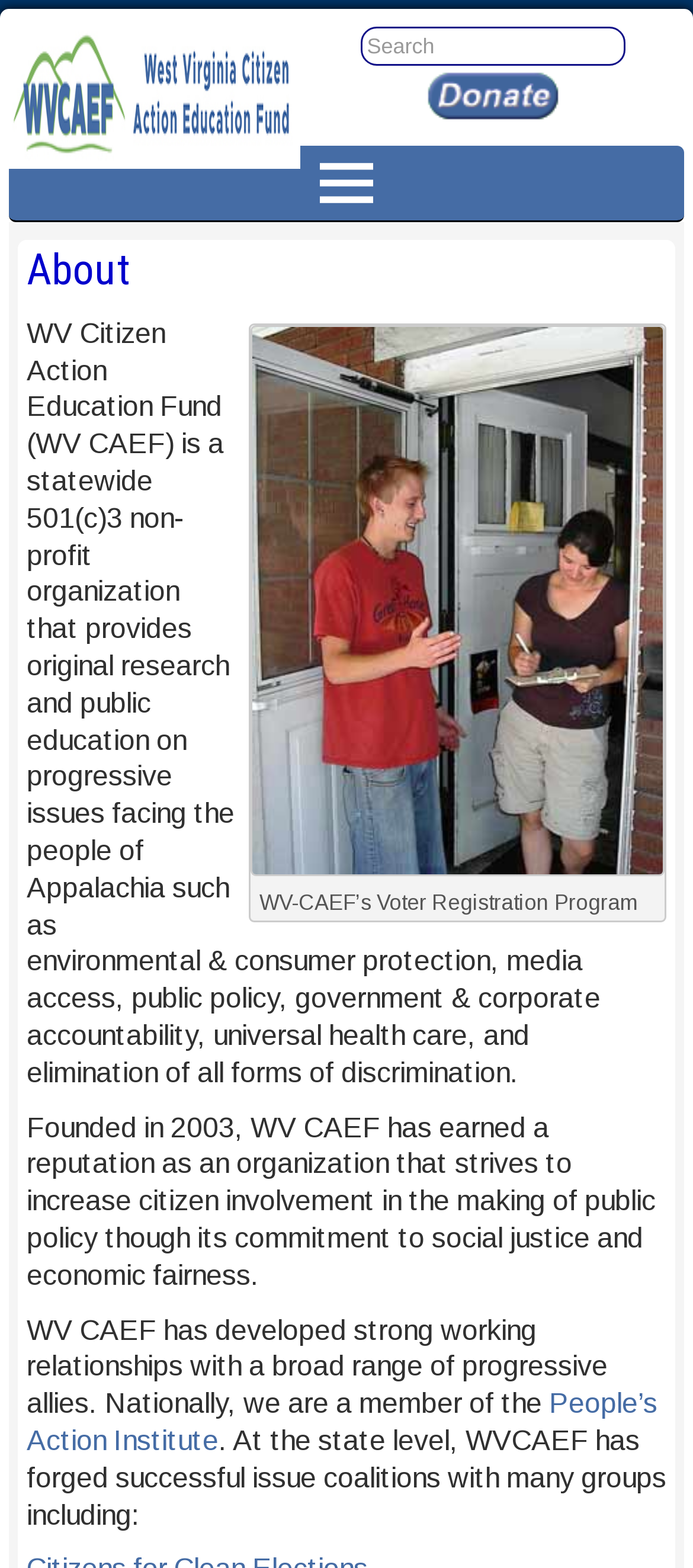Please predict the bounding box coordinates (top-left x, top-left y, bottom-right x, bottom-right y) for the UI element in the screenshot that fits the description: input value="Search" name="s" value="Search"

[0.519, 0.017, 0.901, 0.042]